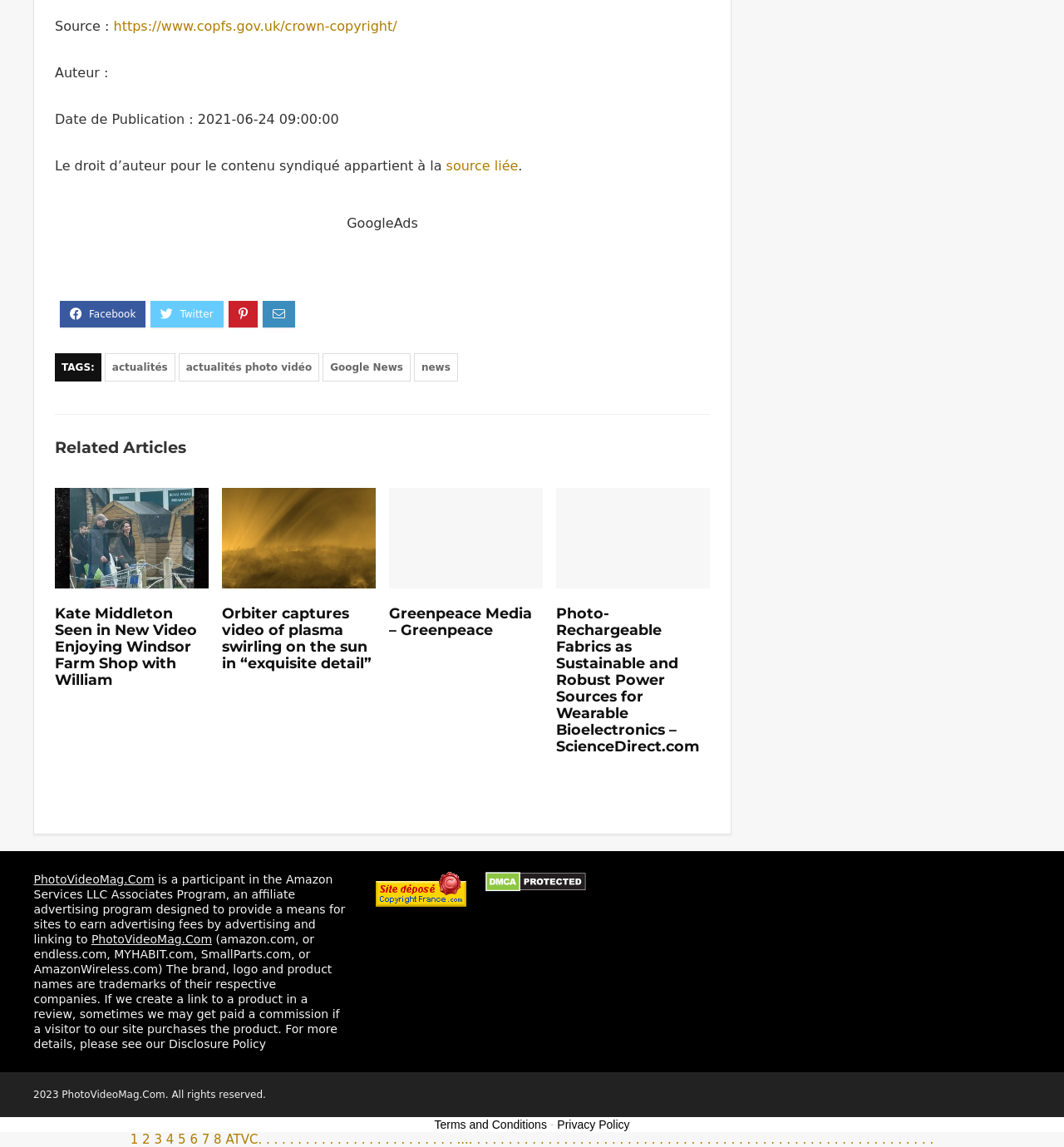How many tags are there?
Your answer should be a single word or phrase derived from the screenshot.

4